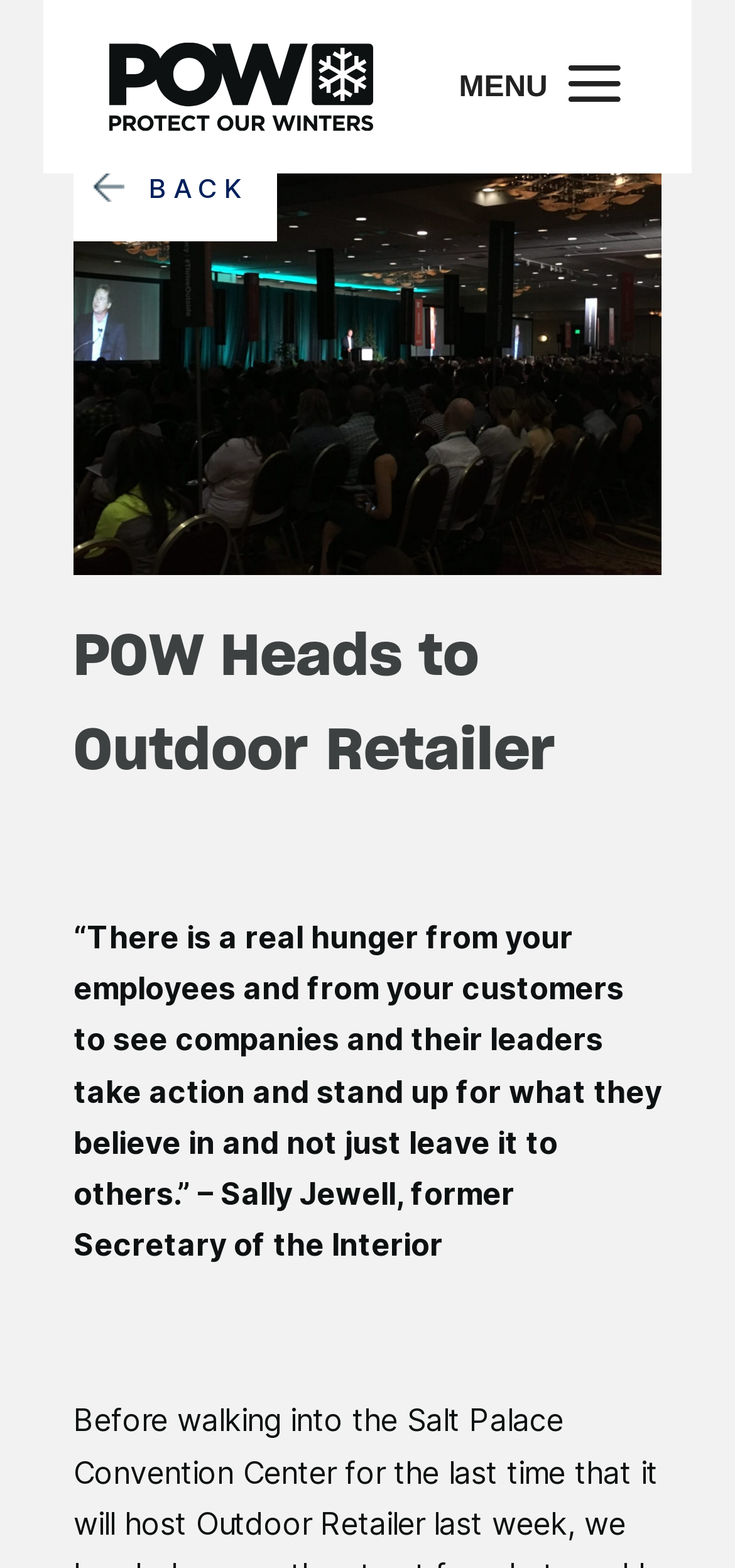Determine the title of the webpage and give its text content.

POW Heads to Outdoor Retailer